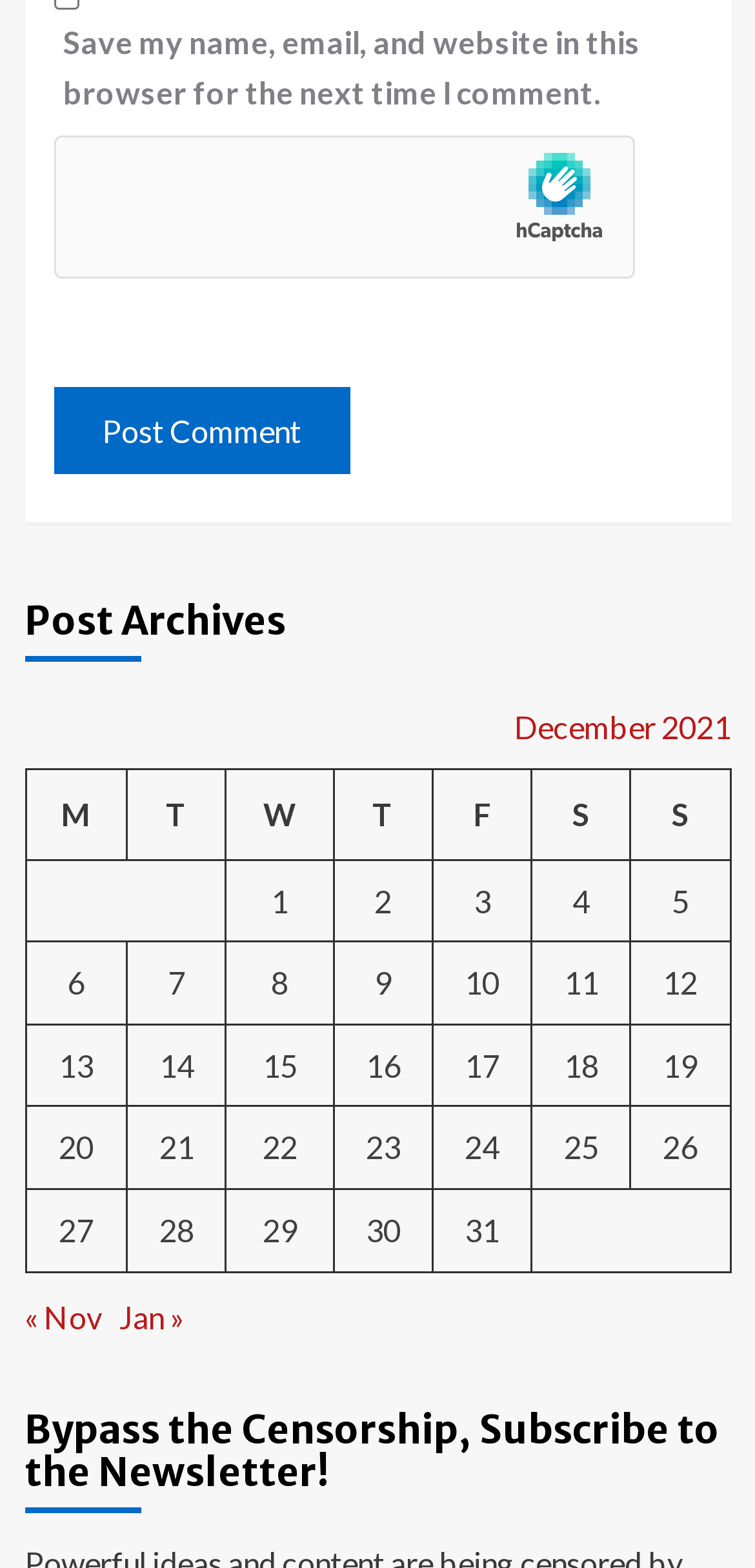Locate the bounding box for the described UI element: "8". Ensure the coordinates are four float numbers between 0 and 1, formatted as [left, top, right, bottom].

[0.359, 0.615, 0.382, 0.638]